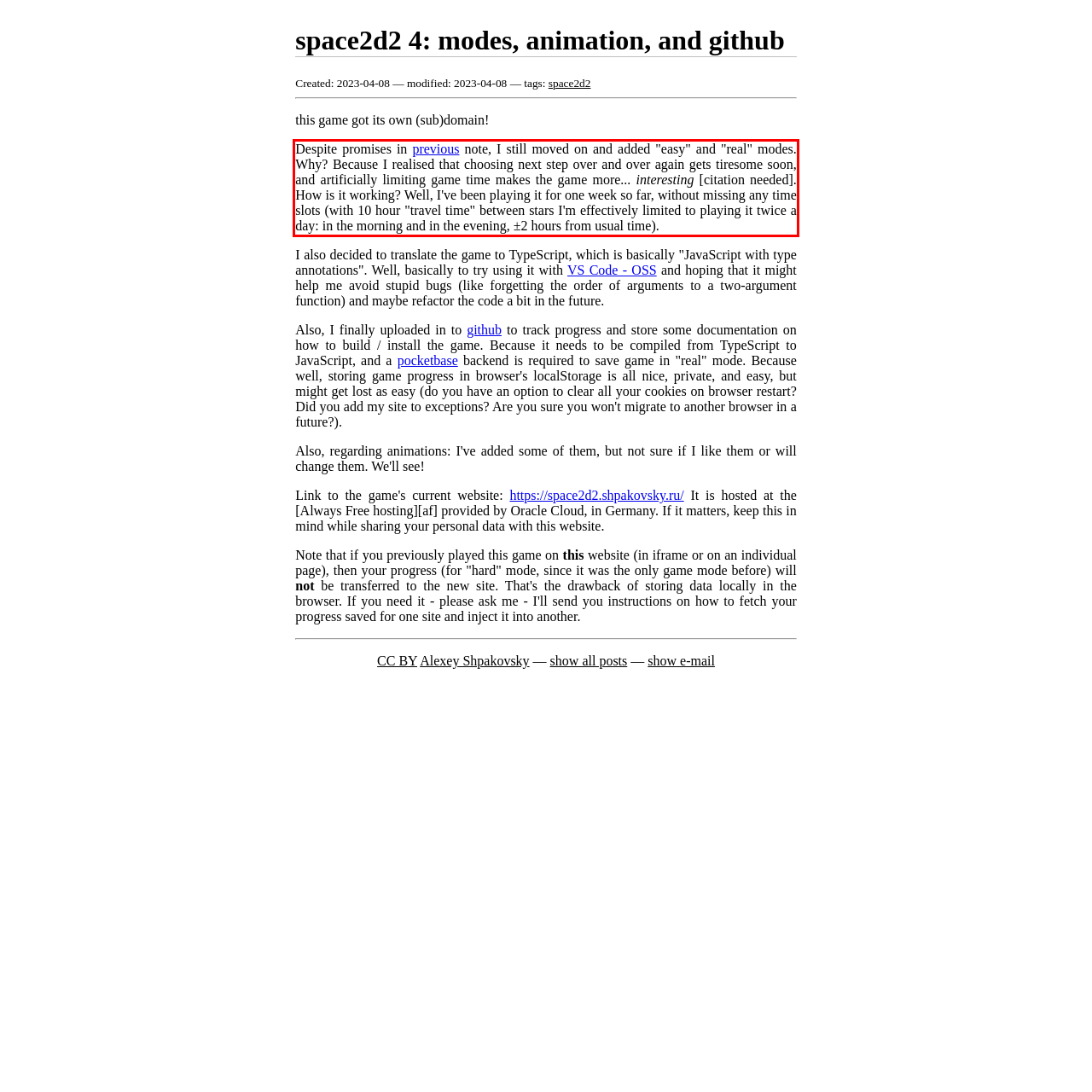You are provided with a screenshot of a webpage that includes a red bounding box. Extract and generate the text content found within the red bounding box.

Despite promises in previous note, I still moved on and added "easy" and "real" modes. Why? Because I realised that choosing next step over and over again gets tiresome soon, and artificially limiting game time makes the game more... interesting [citation needed]. How is it working? Well, I've been playing it for one week so far, without missing any time slots (with 10 hour "travel time" between stars I'm effectively limited to playing it twice a day: in the morning and in the evening, ±2 hours from usual time).